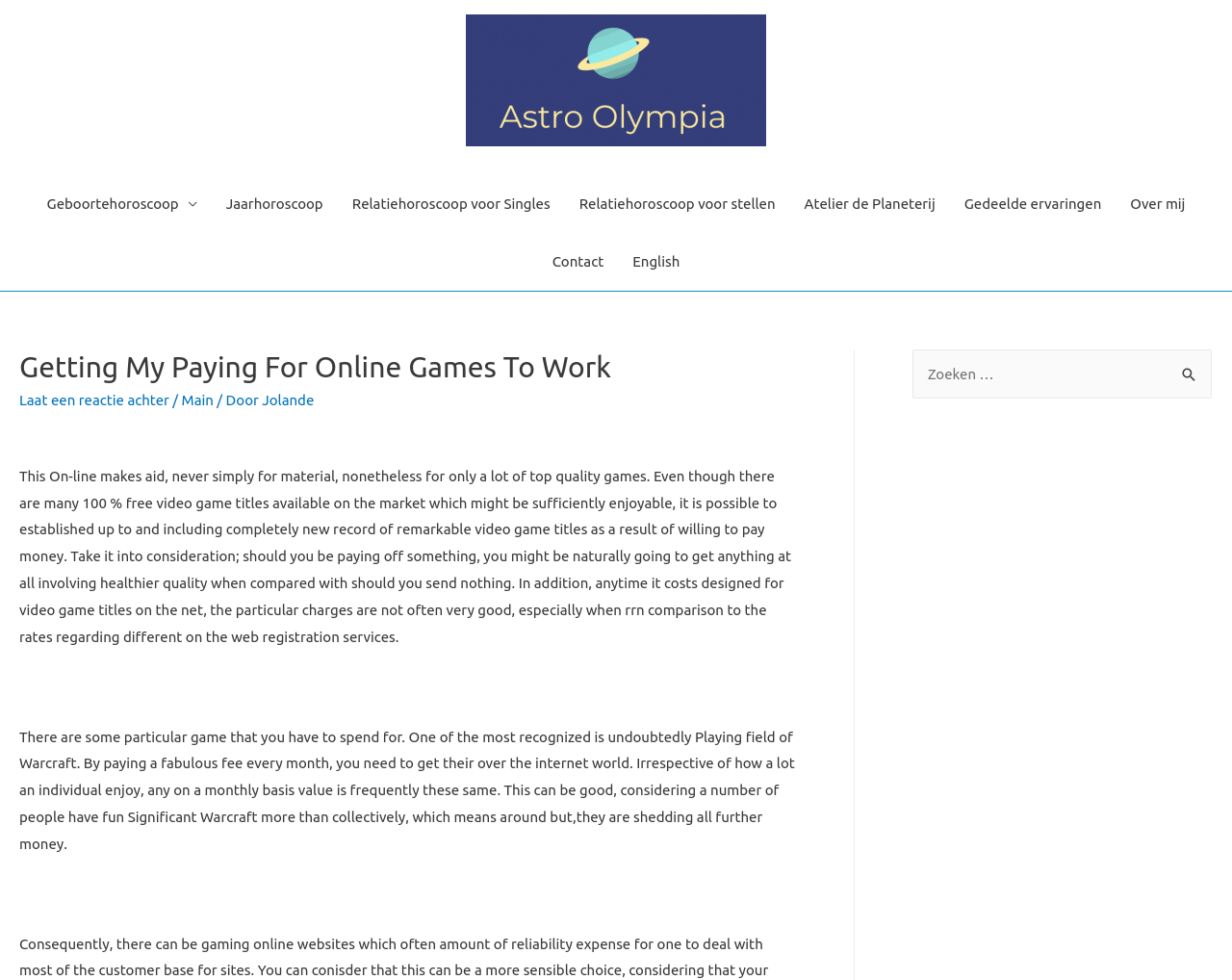Determine the bounding box coordinates of the target area to click to execute the following instruction: "Click on the link to view Geboortehoroscoop."

[0.026, 0.179, 0.172, 0.238]